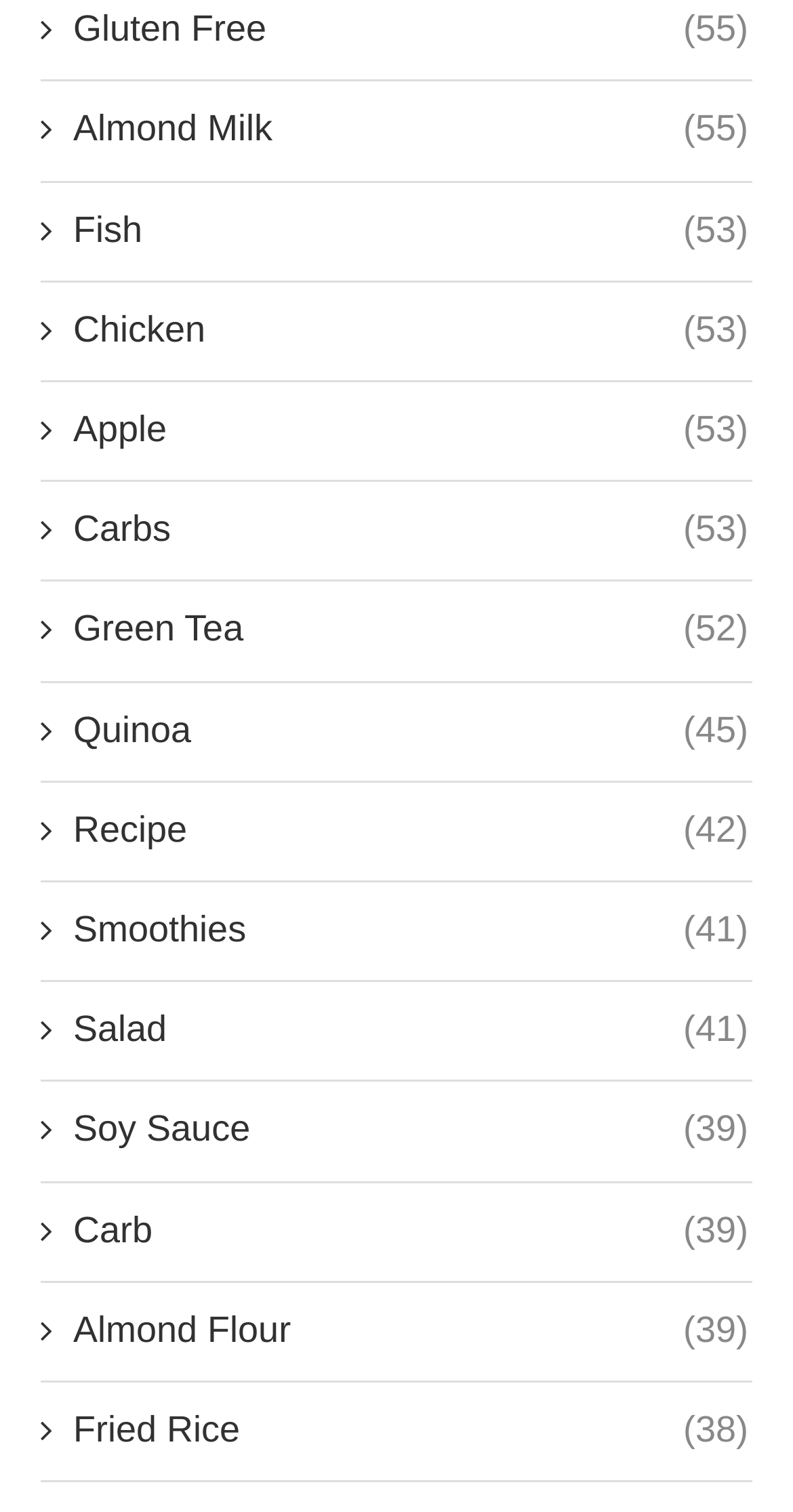Bounding box coordinates are to be given in the format (top-left x, top-left y, bottom-right x, bottom-right y). All values must be floating point numbers between 0 and 1. Provide the bounding box coordinate for the UI element described as: Gluten Free (55)

[0.051, 0.003, 0.944, 0.037]